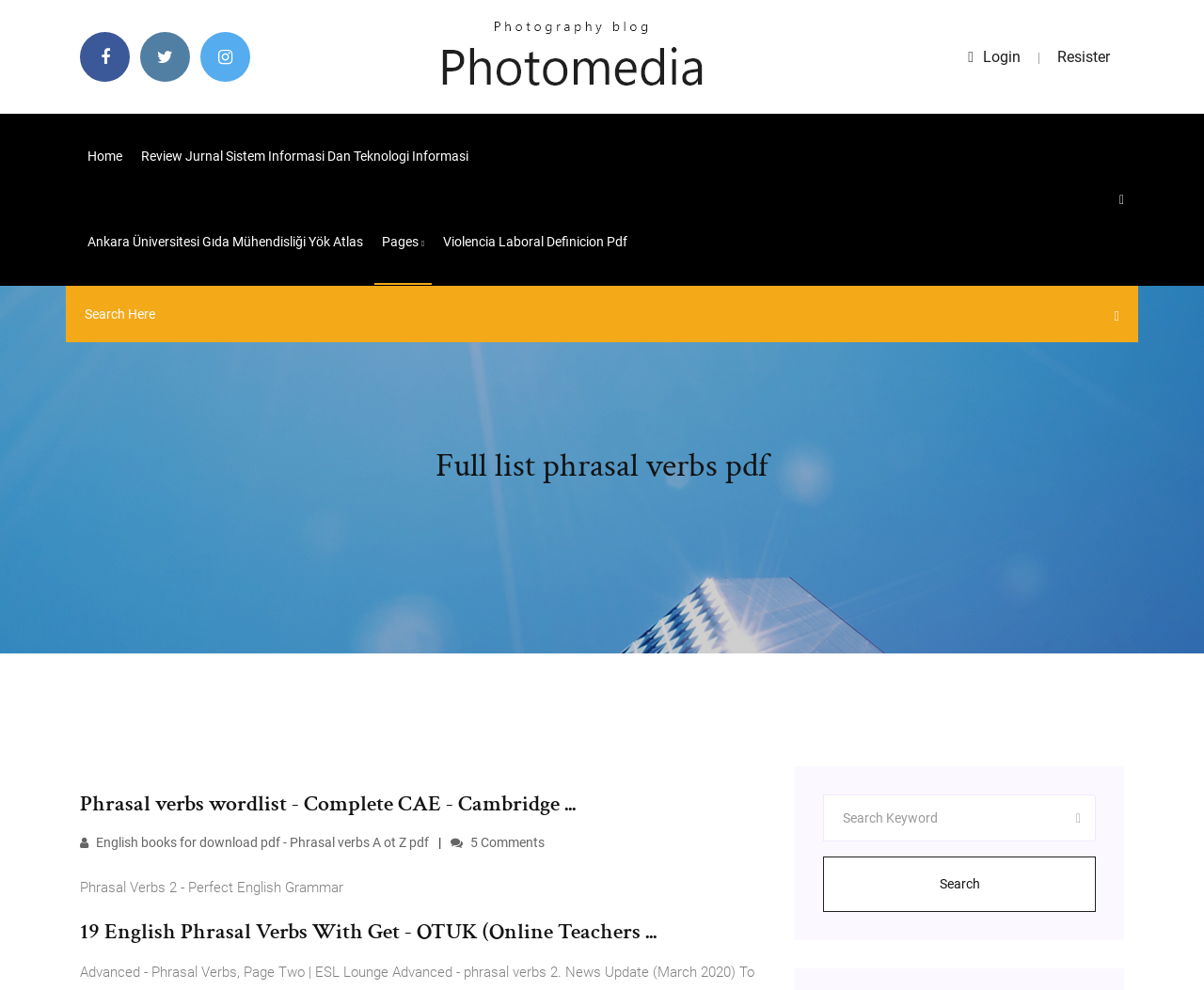Predict the bounding box coordinates for the UI element described as: "Violencia laboral definicion pdf". The coordinates should be four float numbers between 0 and 1, presented as [left, top, right, bottom].

[0.362, 0.201, 0.528, 0.288]